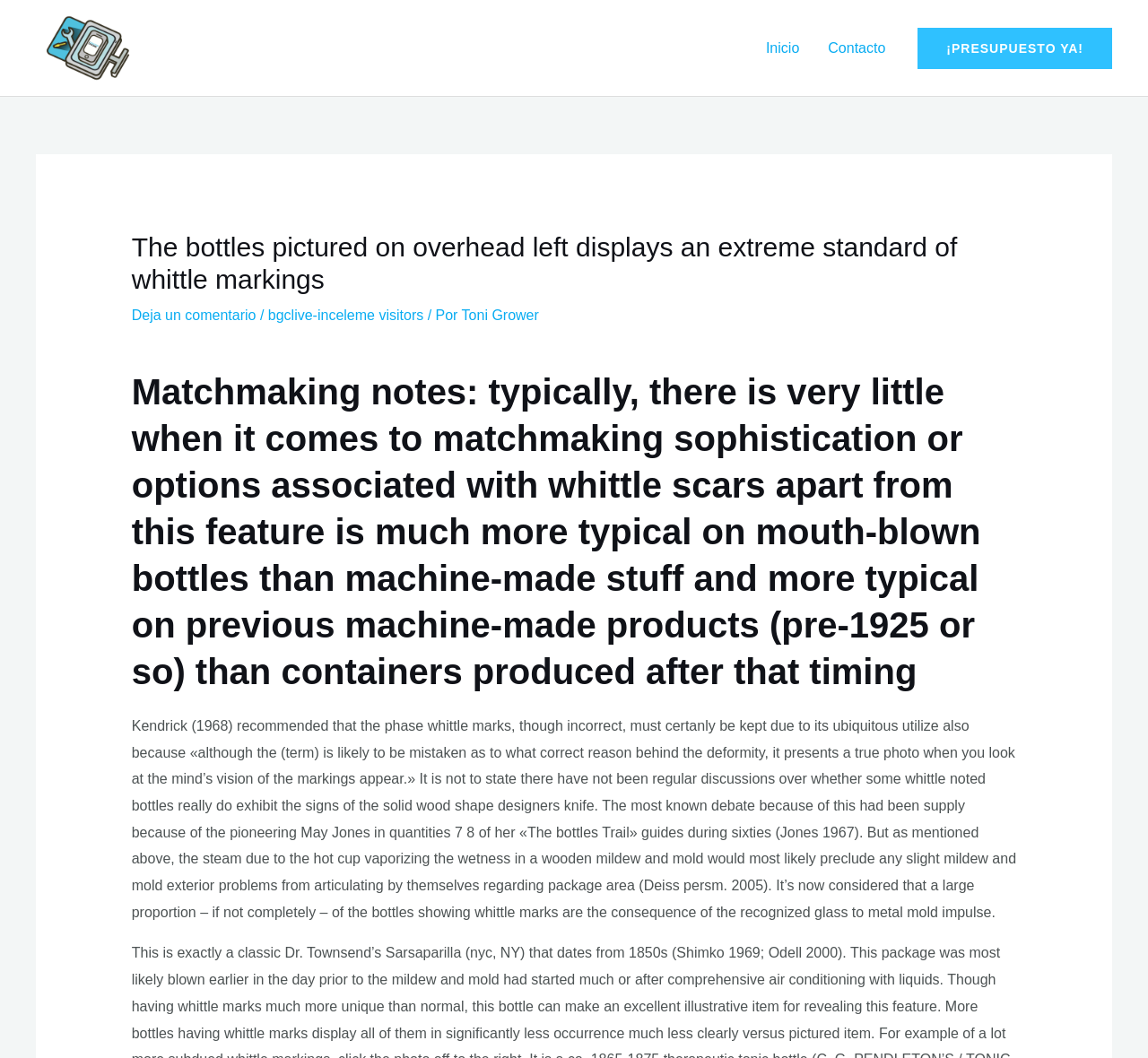Based on the image, give a detailed response to the question: Who is mentioned in the article?

Toni Grower is mentioned in the article as the author of a comment, as indicated by the link element with the text 'Toni Grower'.